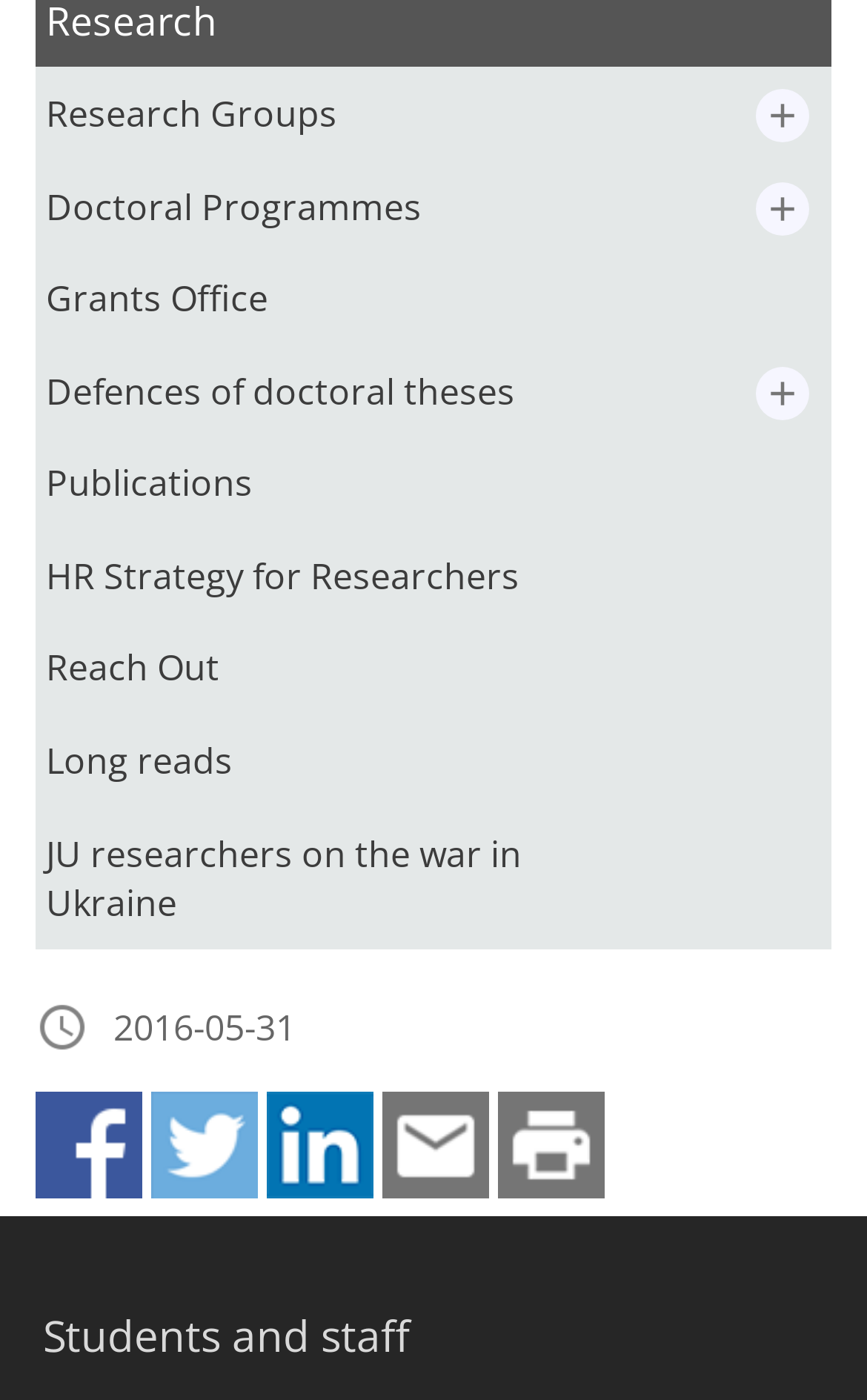Using the provided element description: "alt="Share this page through mail"", identify the bounding box coordinates. The coordinates should be four floats between 0 and 1 in the order [left, top, right, bottom].

[0.441, 0.829, 0.564, 0.864]